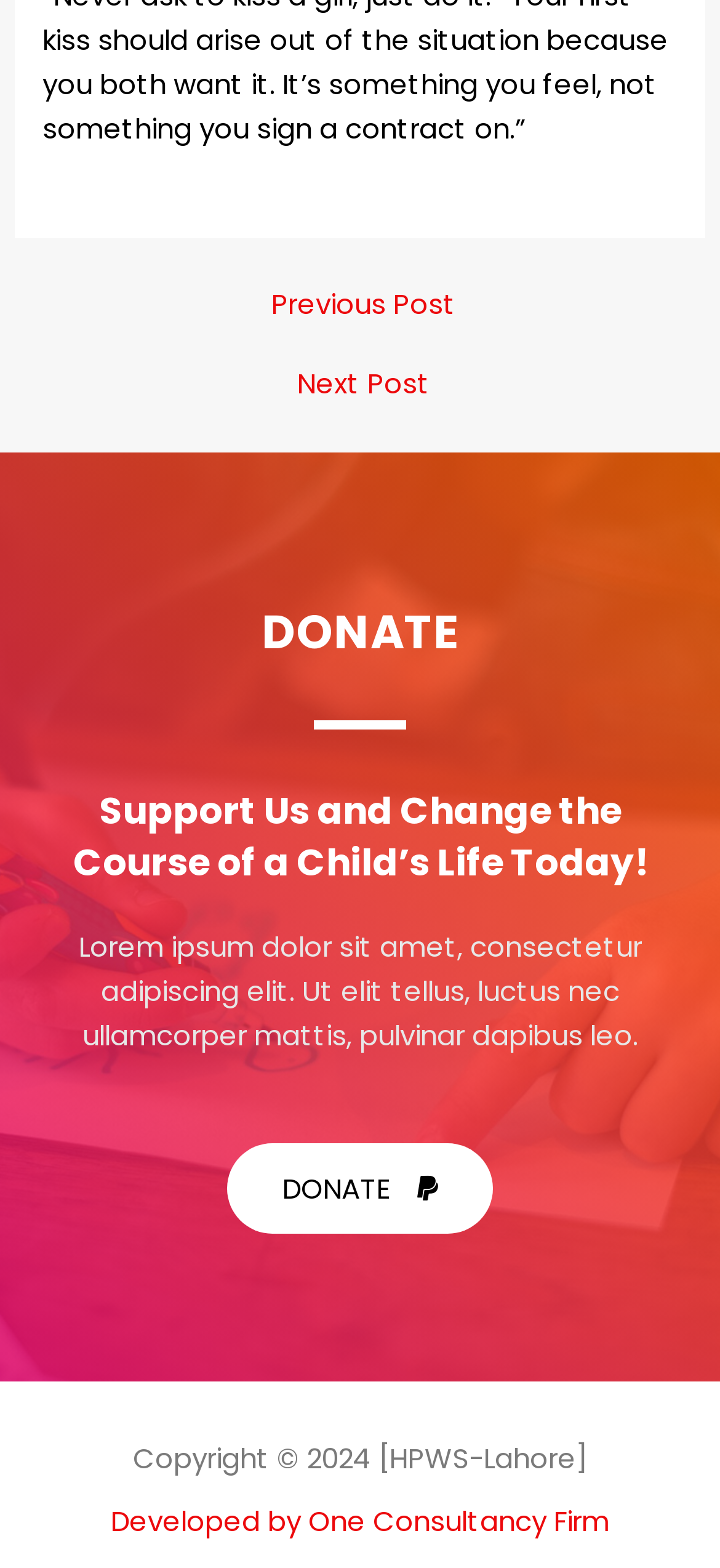Answer the question in a single word or phrase:
What is the theme of the text on the webpage?

Charity